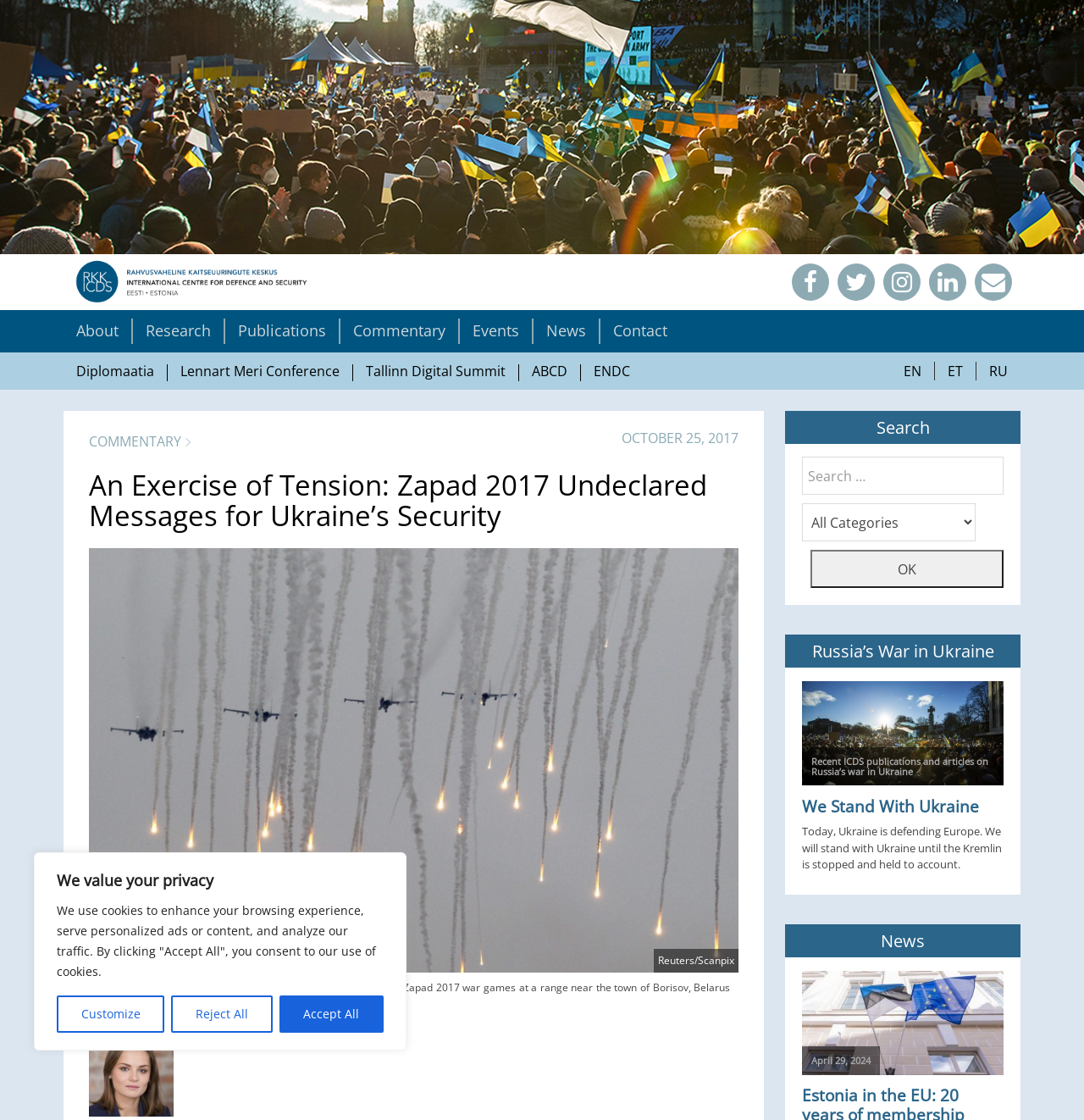Please determine the bounding box coordinates of the element to click on in order to accomplish the following task: "Click the 'News' link". Ensure the coordinates are four float numbers ranging from 0 to 1, i.e., [left, top, right, bottom].

[0.492, 0.285, 0.552, 0.315]